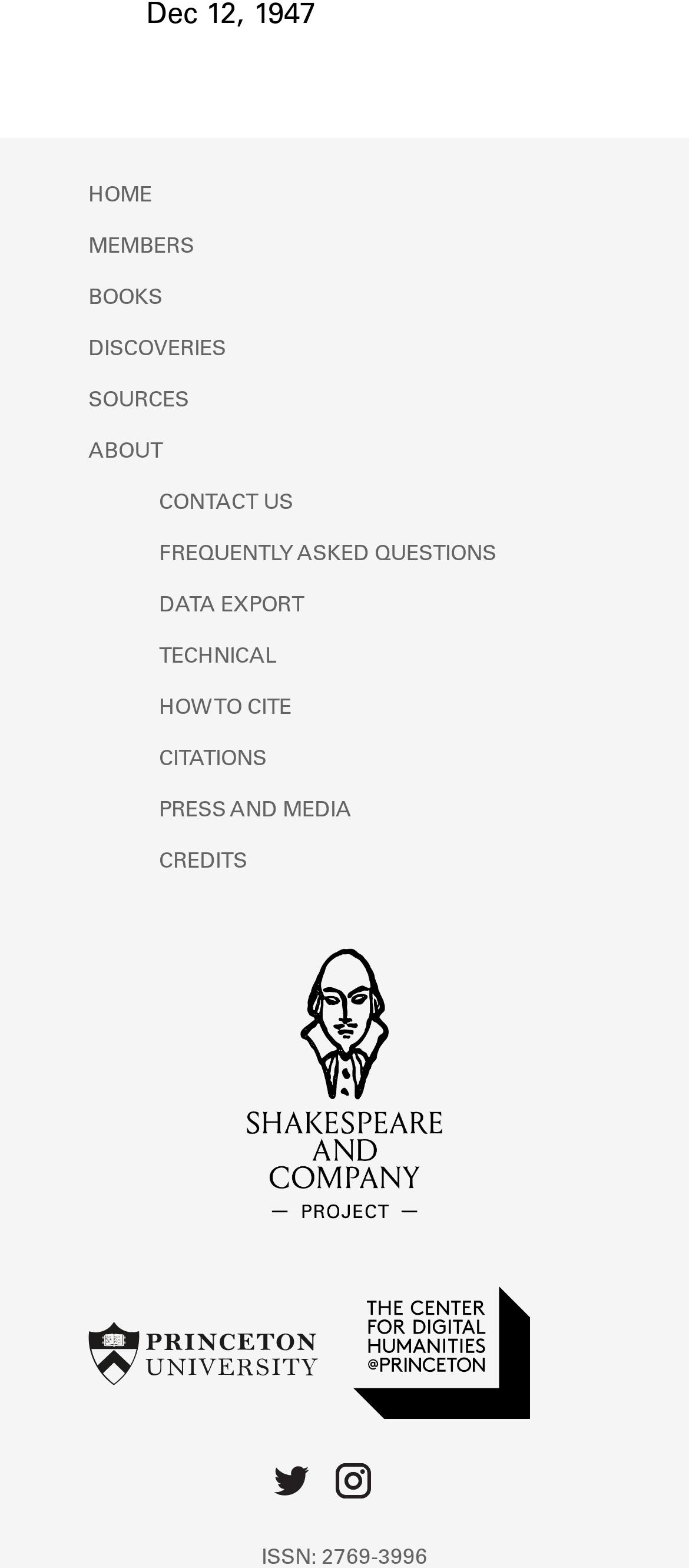Can you find the bounding box coordinates of the area I should click to execute the following instruction: "contact us"?

[0.231, 0.314, 0.426, 0.328]